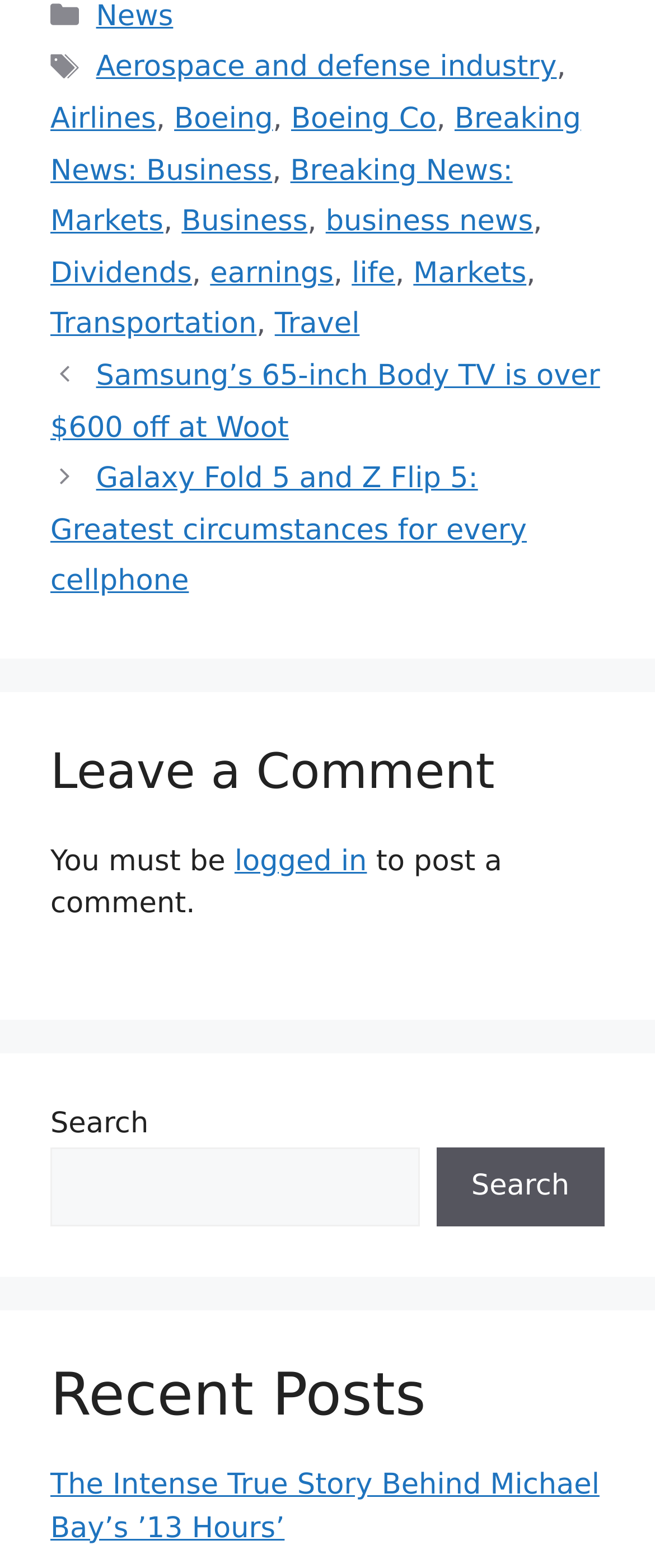Determine the bounding box coordinates for the region that must be clicked to execute the following instruction: "Click on the 'Posts' navigation".

[0.077, 0.224, 0.923, 0.388]